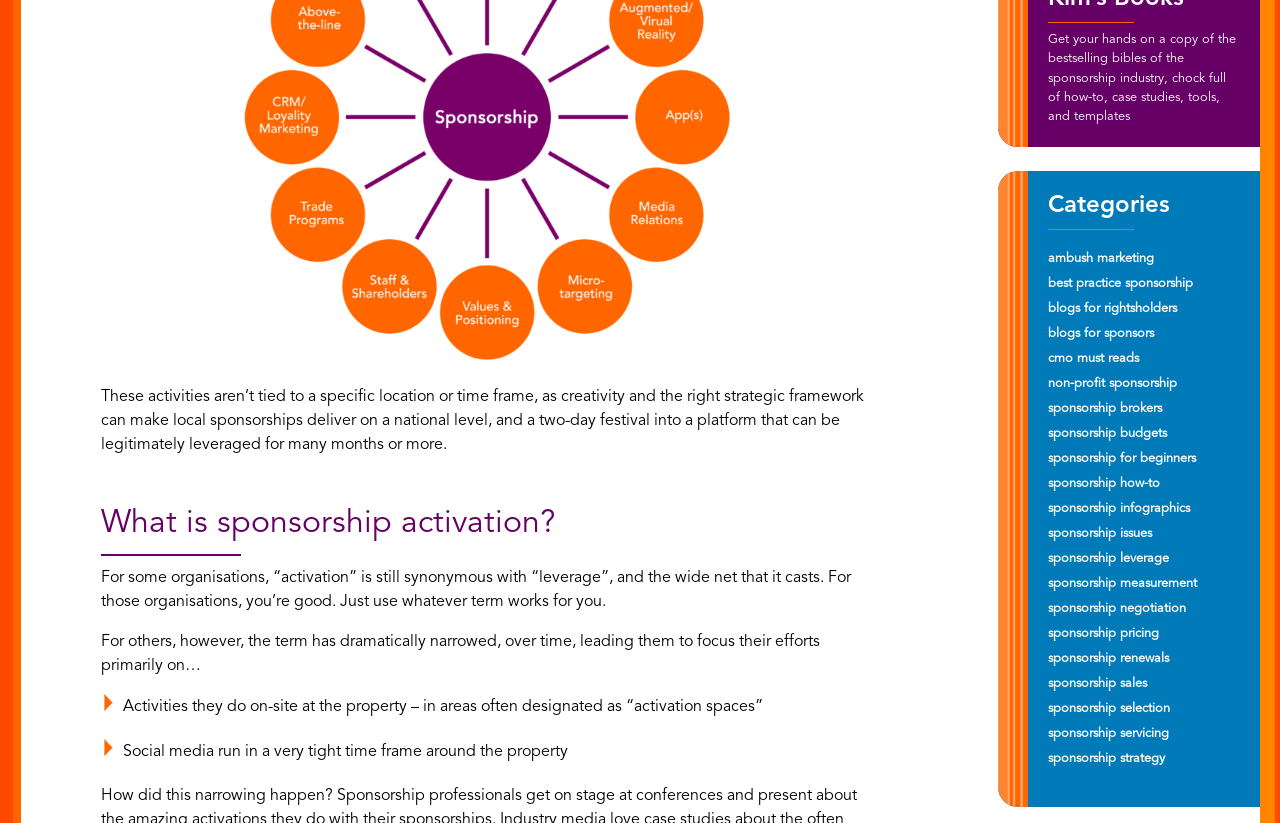What is sponsorship activation?
Refer to the image and give a detailed response to the question.

The webpage defines sponsorship activation as leveraging local sponsorships to deliver on a national level, and making a two-day festival into a platform that can be used for many months or more.